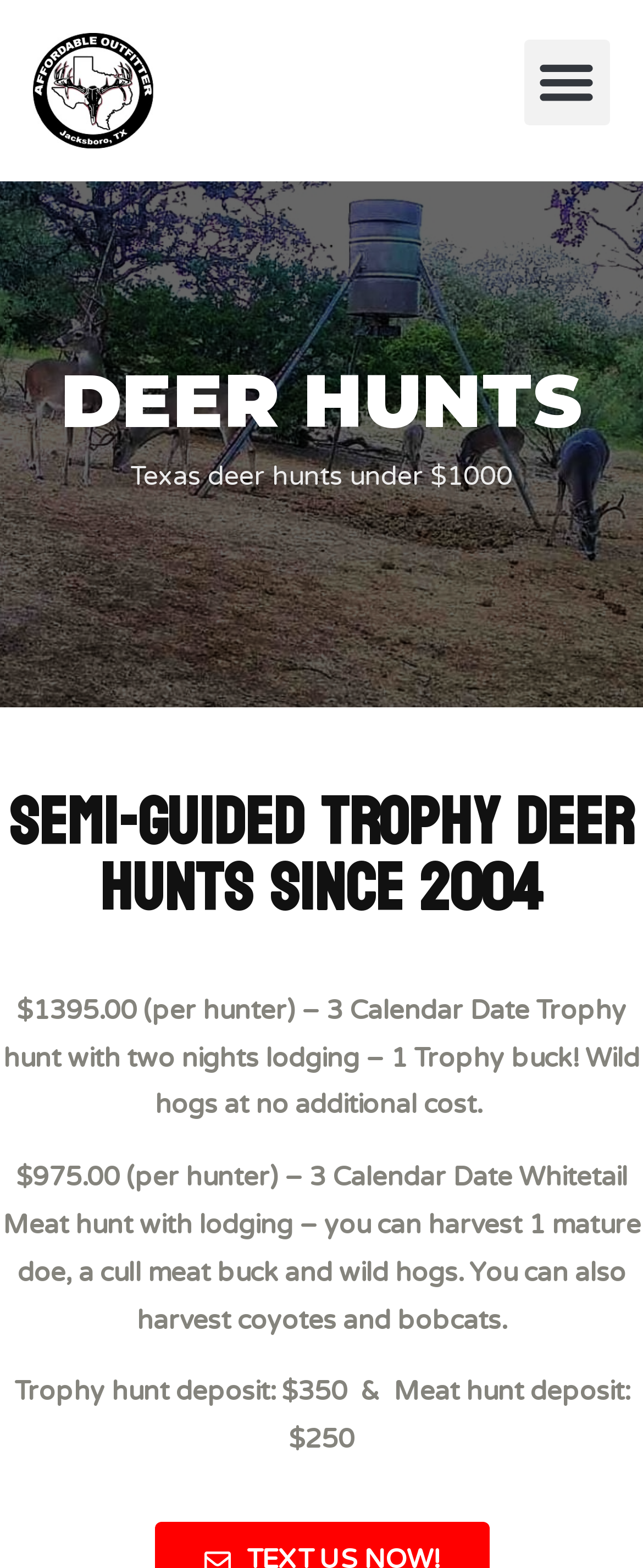What other animals can be harvested in addition to deer?
Based on the content of the image, thoroughly explain and answer the question.

I found the answer by reading the descriptions of both the Trophy and Meat hunts, which mention that wild hogs, coyotes, and bobcats can be harvested in addition to deer.